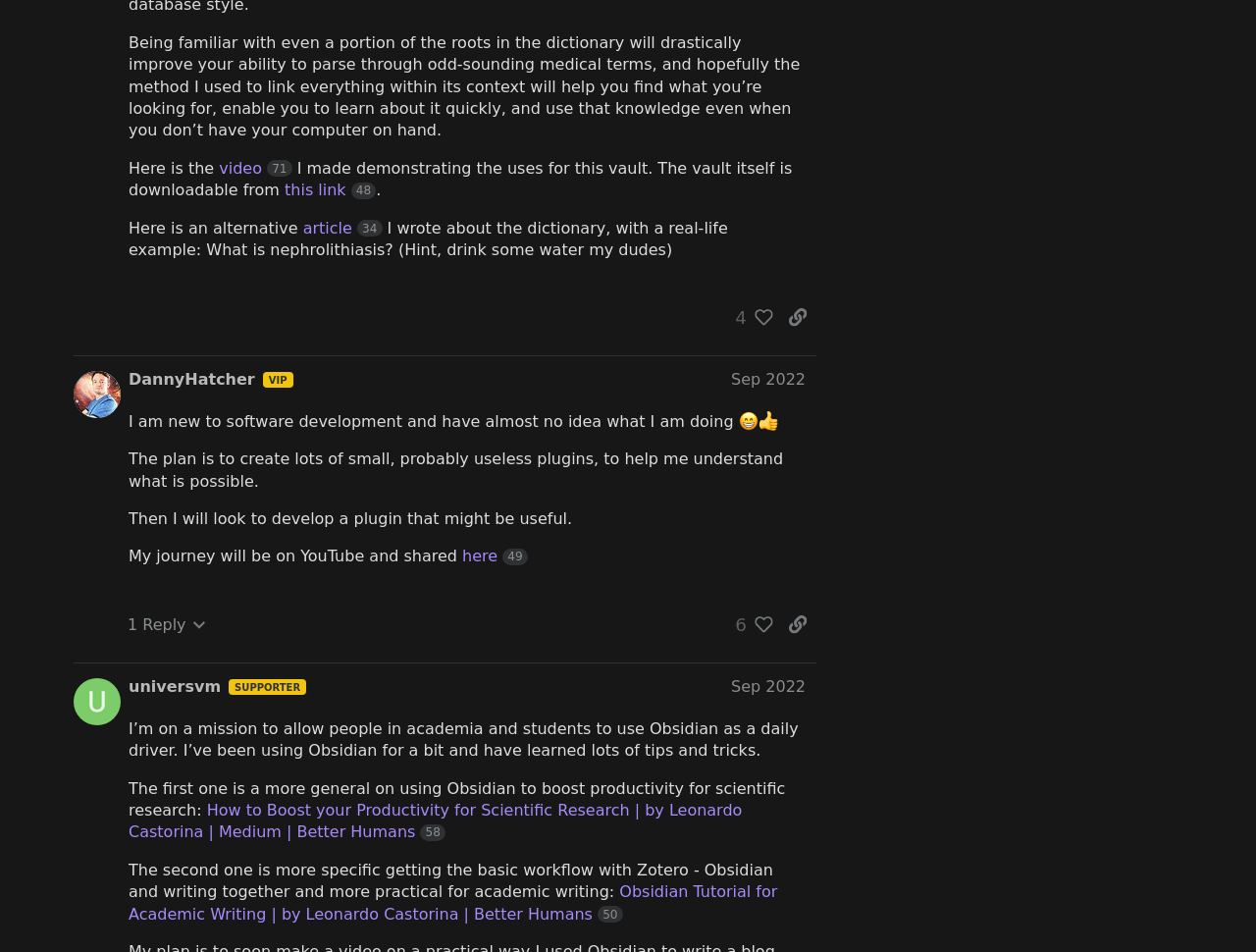Please identify the bounding box coordinates of the region to click in order to complete the task: "Click the link to video 71". The coordinates must be four float numbers between 0 and 1, specified as [left, top, right, bottom].

[0.174, 0.167, 0.233, 0.186]